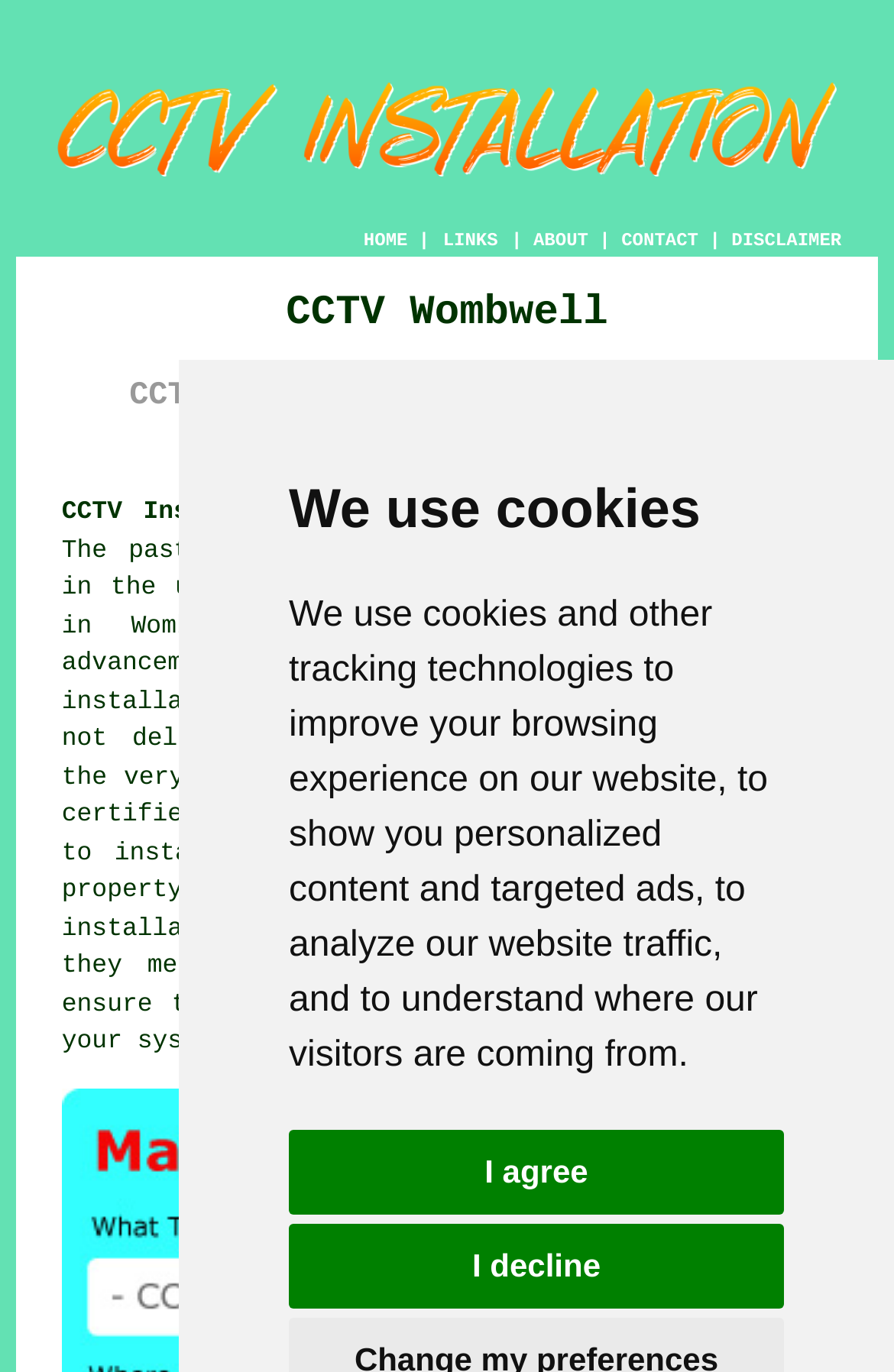Show the bounding box coordinates of the element that should be clicked to complete the task: "click HOME".

[0.407, 0.168, 0.456, 0.183]